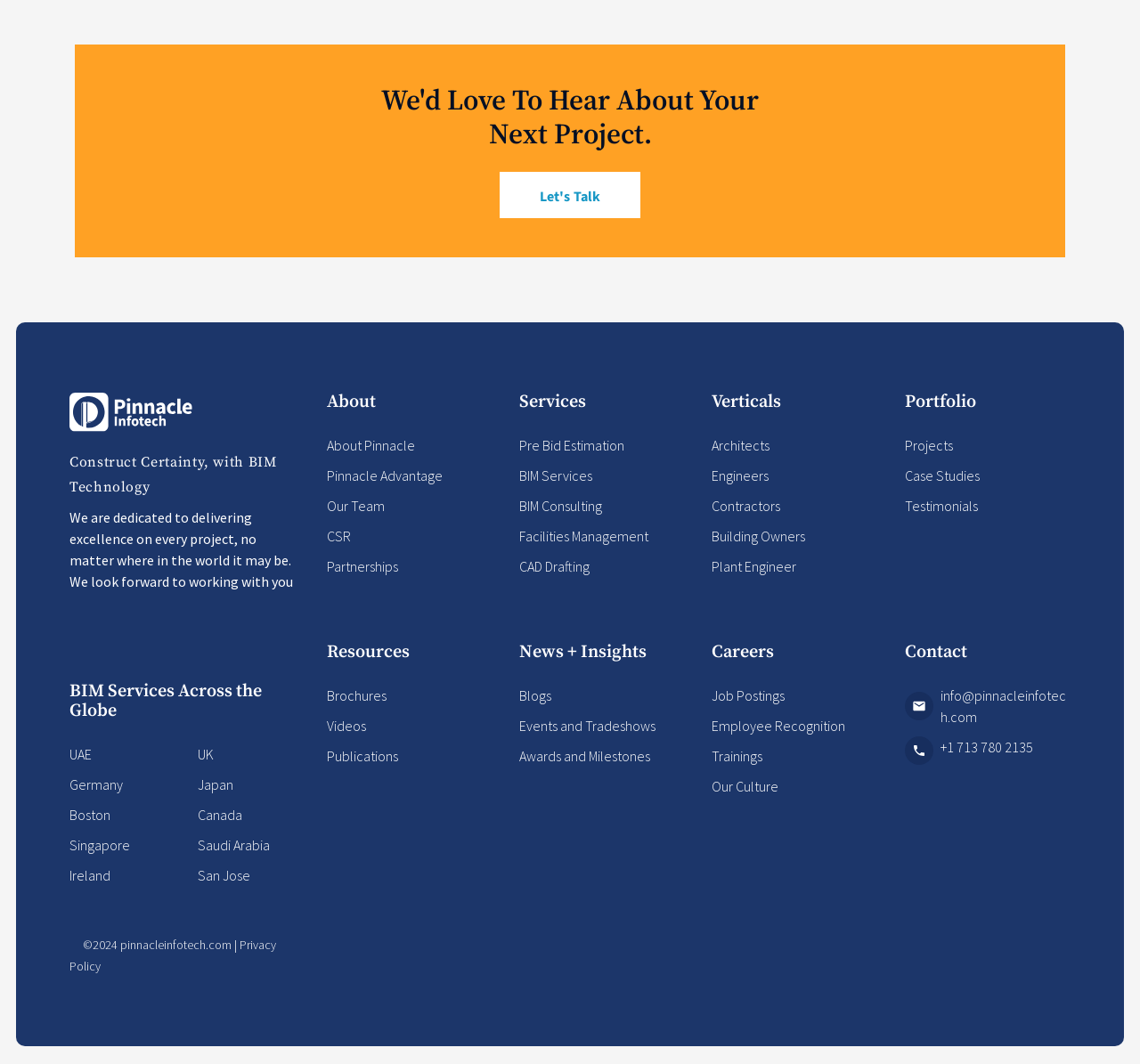Determine the bounding box coordinates of the section I need to click to execute the following instruction: "Explore BIM Services". Provide the coordinates as four float numbers between 0 and 1, i.e., [left, top, right, bottom].

[0.455, 0.437, 0.601, 0.457]